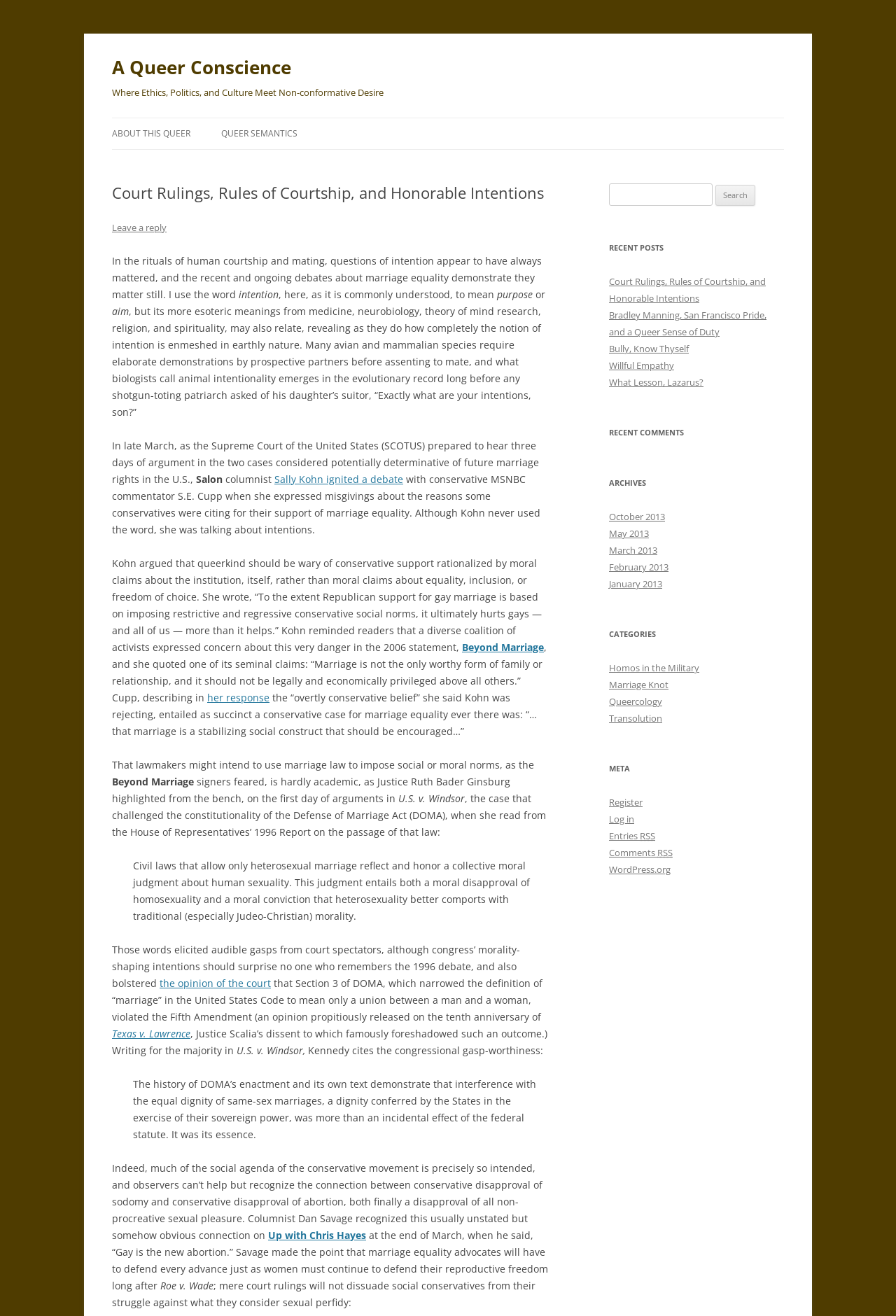Identify and provide the main heading of the webpage.

A Queer Conscience